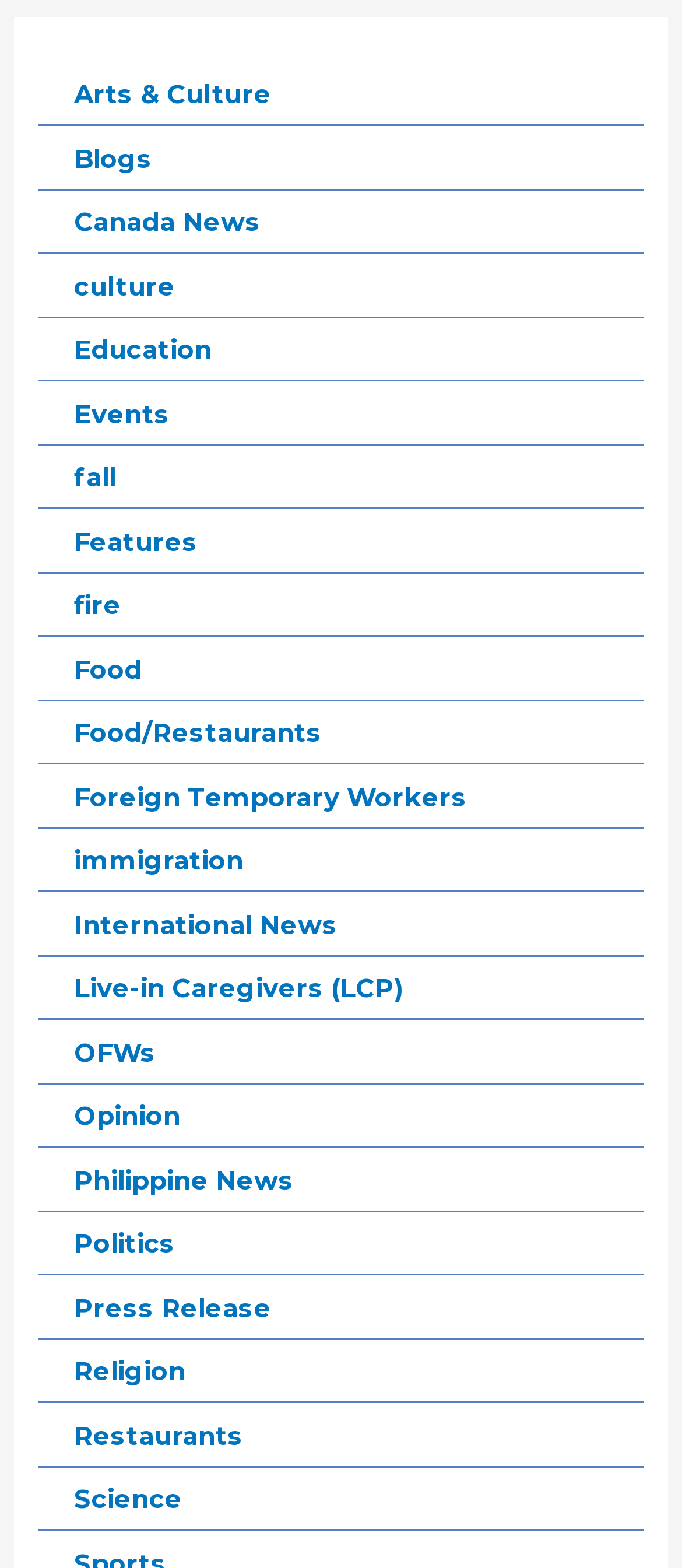Provide the bounding box coordinates for the UI element that is described as: "Winstrol Results".

None